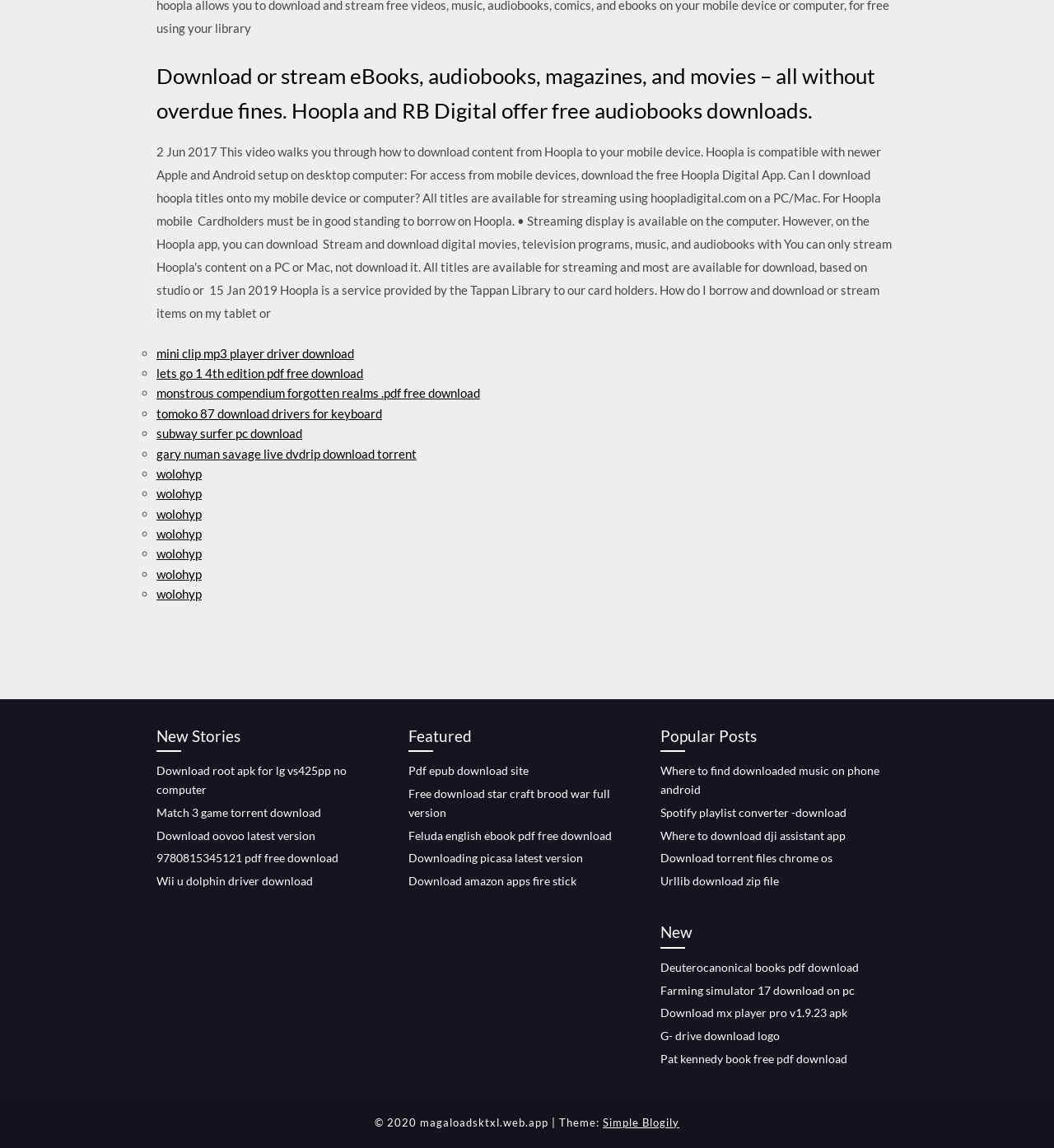How many categories are listed on this webpage?
Based on the image, give a one-word or short phrase answer.

4